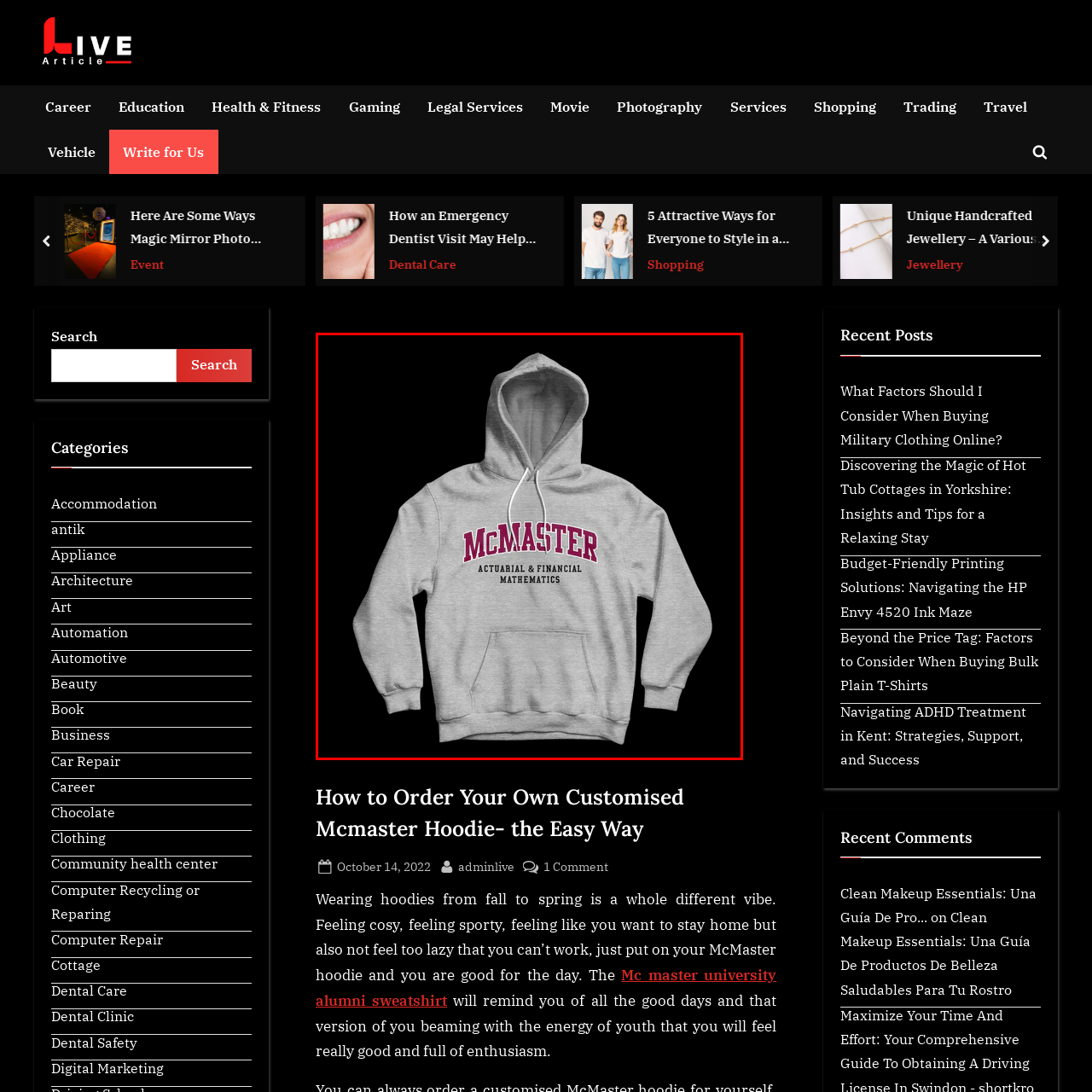What is written in bold, deep red letters?
Observe the image within the red bounding box and respond to the question with a detailed answer, relying on the image for information.

According to the caption, the prominent text on the hoodie reads 'McMASTER' in bold, deep red letters, which suggests that 'McMASTER' is the main title or logo on the hoodie.